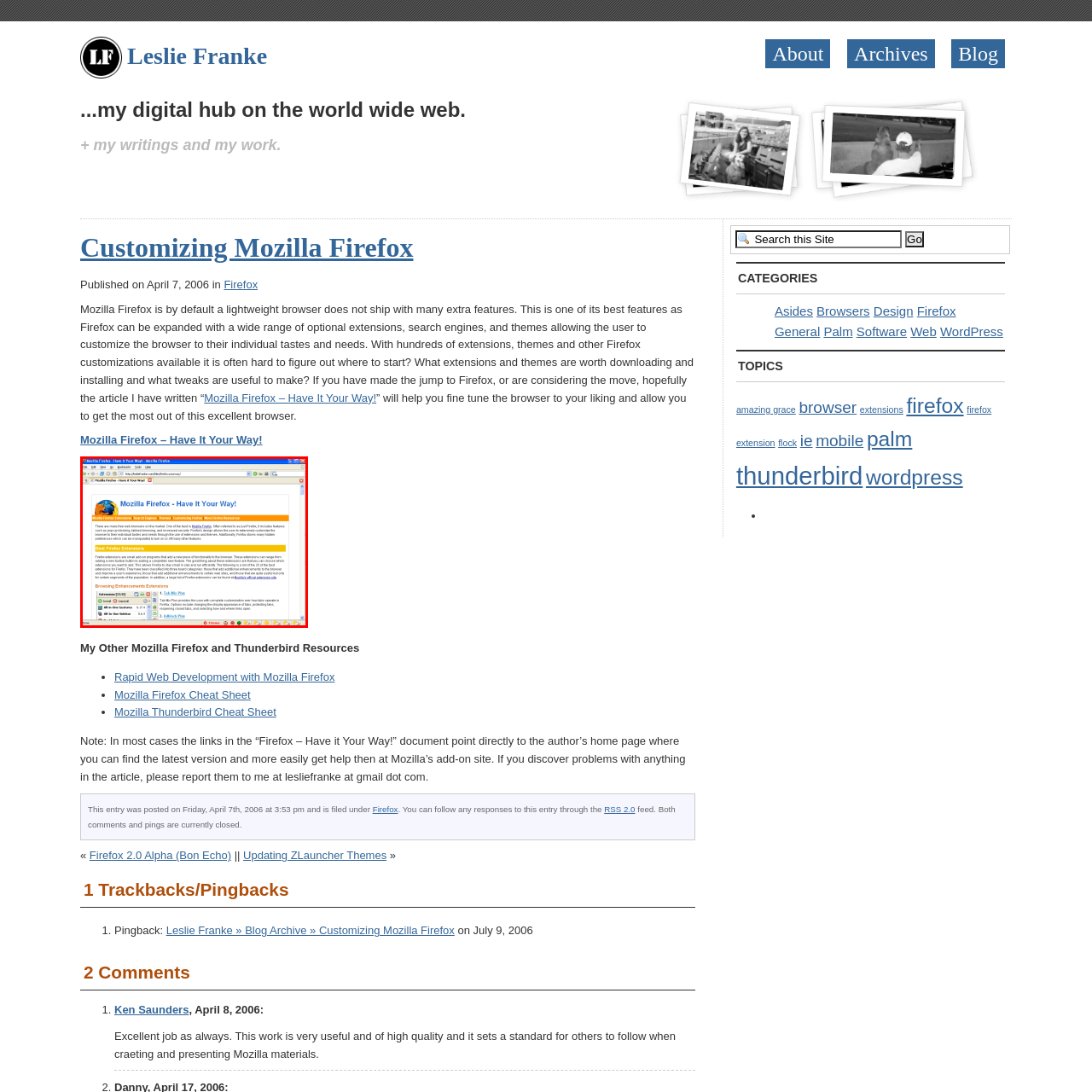Give a comprehensive description of the picture highlighted by the red border.

The image displays a browser window showcasing a webpage titled "Mozilla Firefox - Have It Your Way!". This page serves as a resource hub for users looking to customize their Mozilla Firefox experience. It highlights various features and extensions available for Firefox, promoting an enhanced browsing experience tailored to individual user preferences. The layout includes sections for browsing enhancements and useful links, encouraging users to explore the potential of their browser. The overall design reflects the era of early 2000s web aesthetics, characterized by a simple interface and straightforward navigation, making it easy for visitors to access additional information and resources related to Firefox customization.